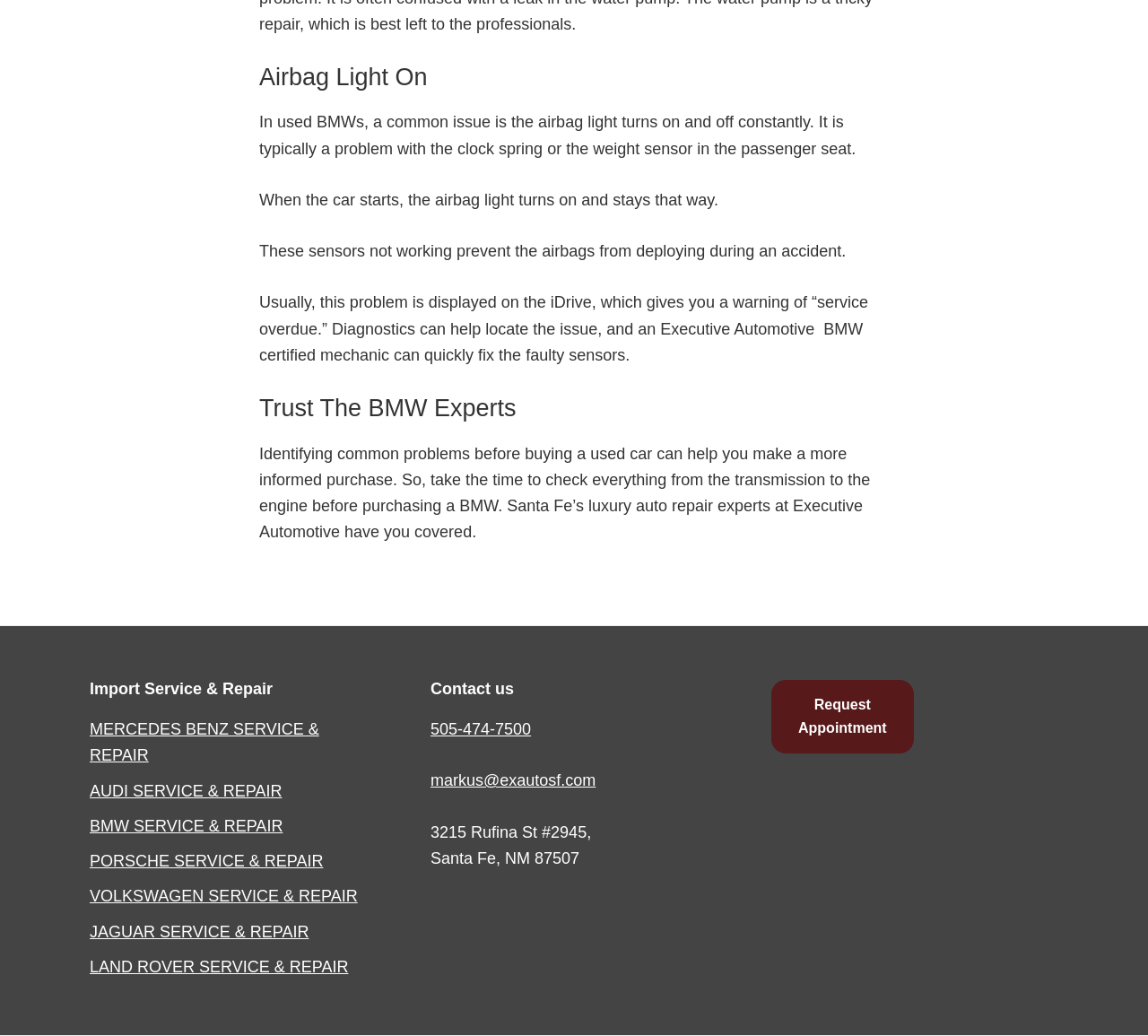Identify the bounding box coordinates for the UI element described as follows: markus@exautosf.com. Use the format (top-left x, top-left y, bottom-right x, bottom-right y) and ensure all values are floating point numbers between 0 and 1.

[0.375, 0.745, 0.519, 0.762]